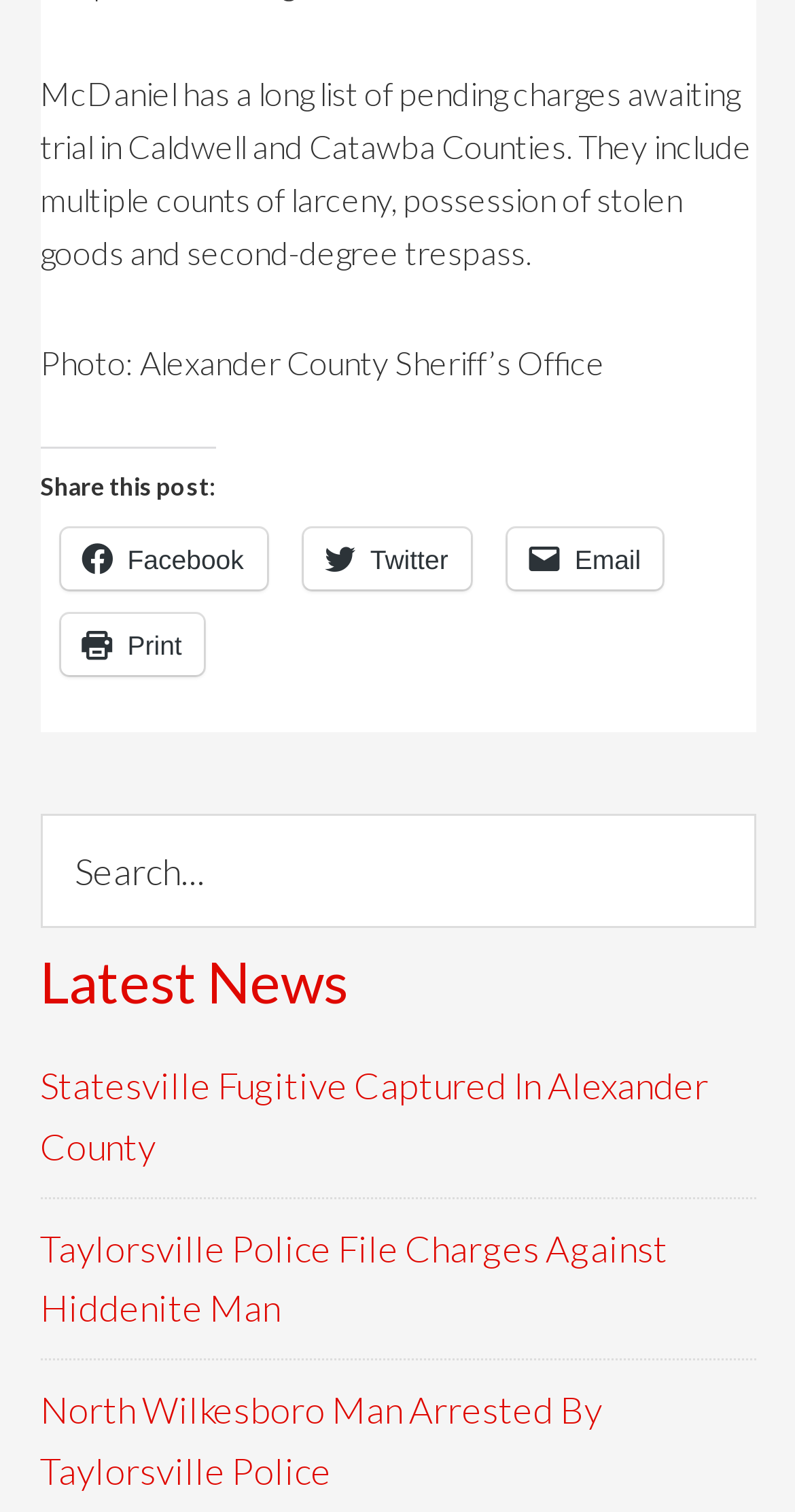Based on the image, please elaborate on the answer to the following question:
Who was captured in Alexander County?

According to the link element with the text 'Statesville Fugitive Captured In Alexander County', a Statesville fugitive was captured in Alexander County.